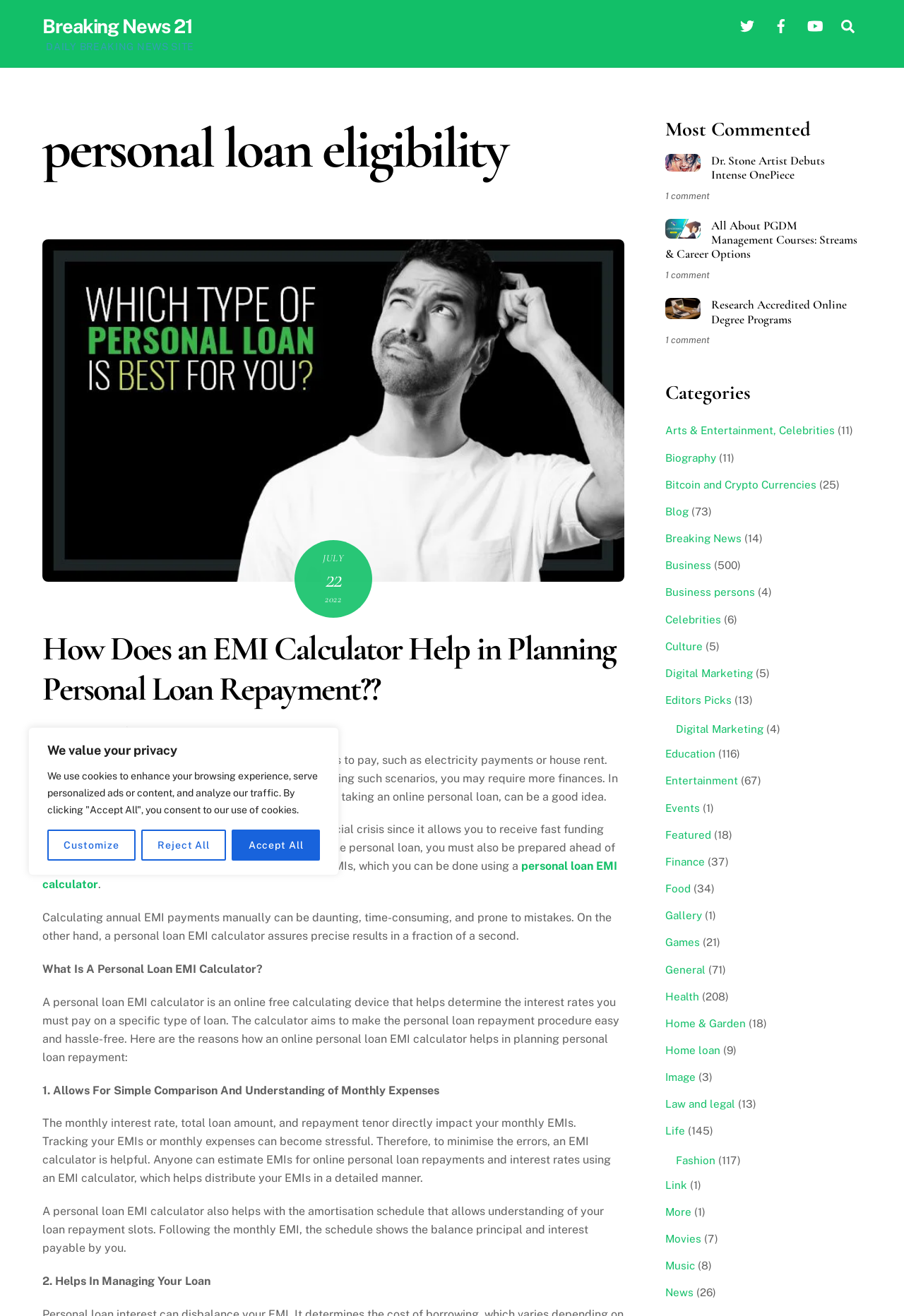How many comments does the article 'Dr. Stone Artist Debuts Intense OnePiece' have?
From the image, provide a succinct answer in one word or a short phrase.

1